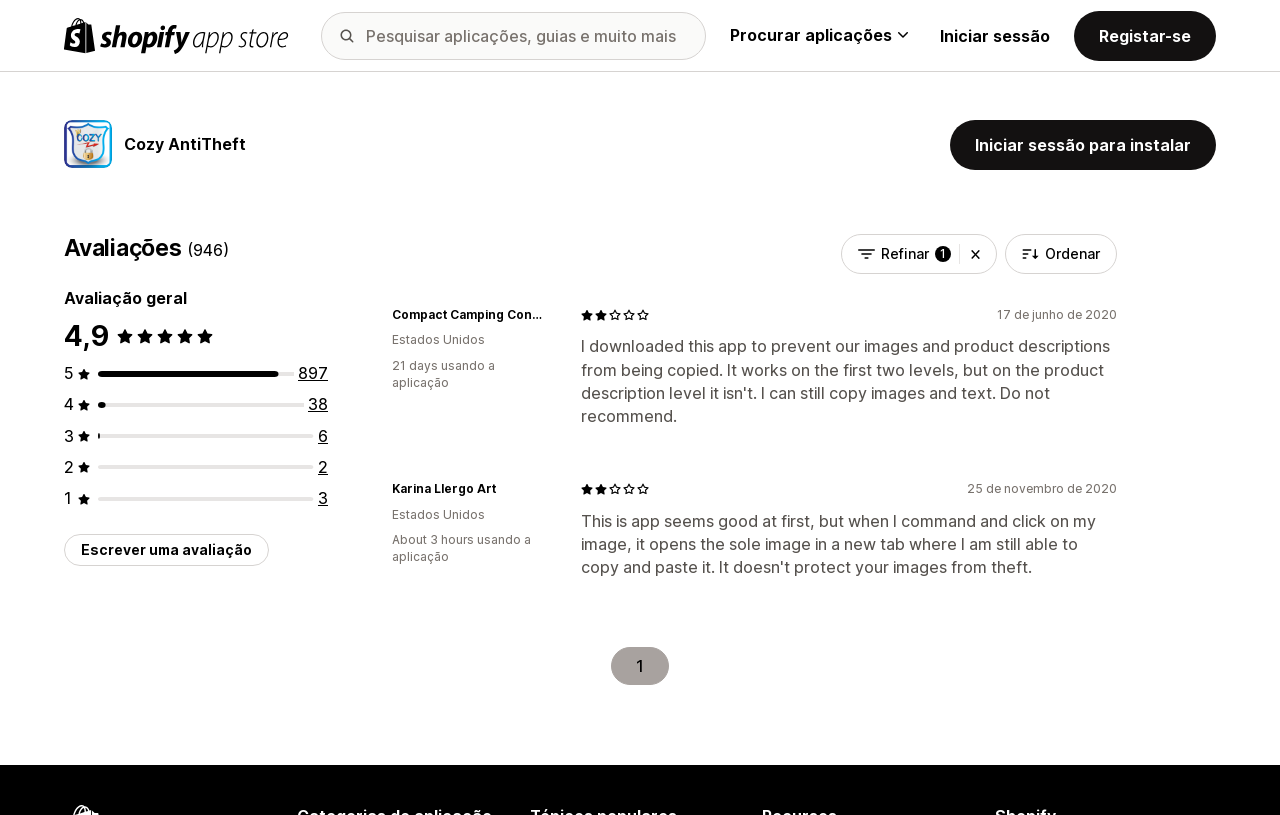What is the average rating of the app?
Answer the question based on the image using a single word or a brief phrase.

4.9 out of 5 stars